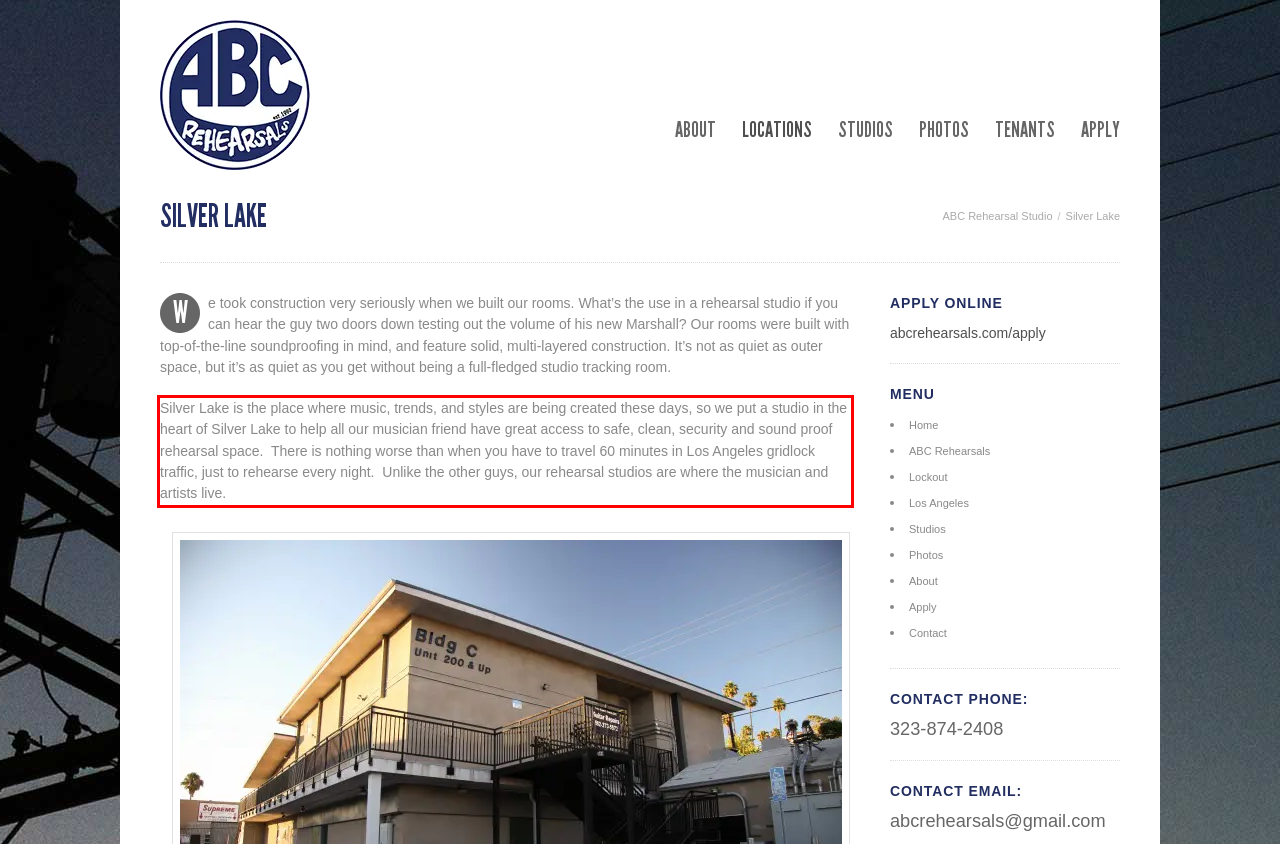Review the screenshot of the webpage and recognize the text inside the red rectangle bounding box. Provide the extracted text content.

Silver Lake is the place where music, trends, and styles are being created these days, so we put a studio in the heart of Silver Lake to help all our musician friend have great access to safe, clean, security and sound proof rehearsal space. There is nothing worse than when you have to travel 60 minutes in Los Angeles gridlock traffic, just to rehearse every night. Unlike the other guys, our rehearsal studios are where the musician and artists live.